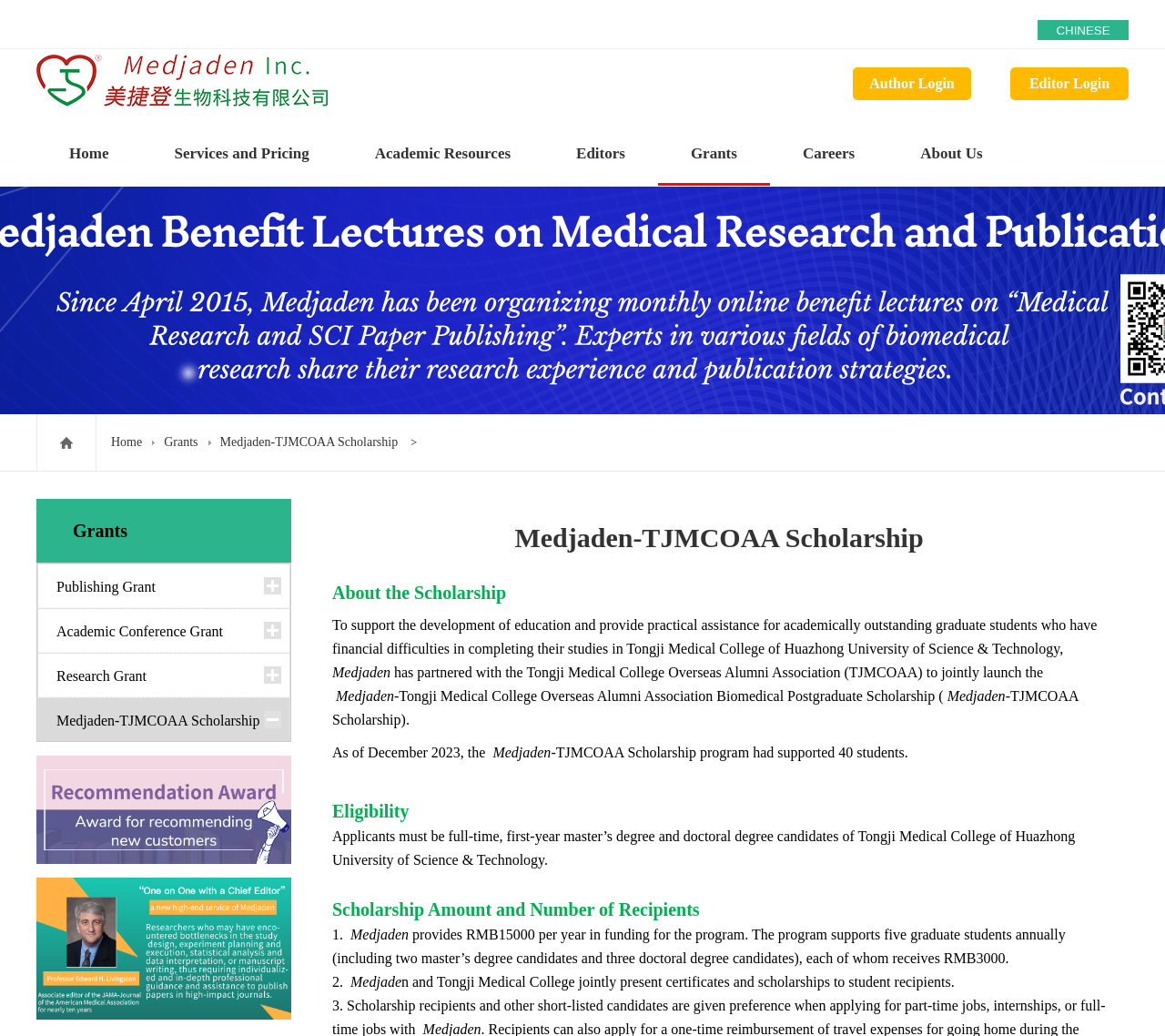Locate the bounding box coordinates of the area that needs to be clicked to fulfill the following instruction: "Read about the Medjaden-TJMCOAA Scholarship". The coordinates should be in the format of four float numbers between 0 and 1, namely [left, top, right, bottom].

[0.285, 0.553, 0.949, 0.592]